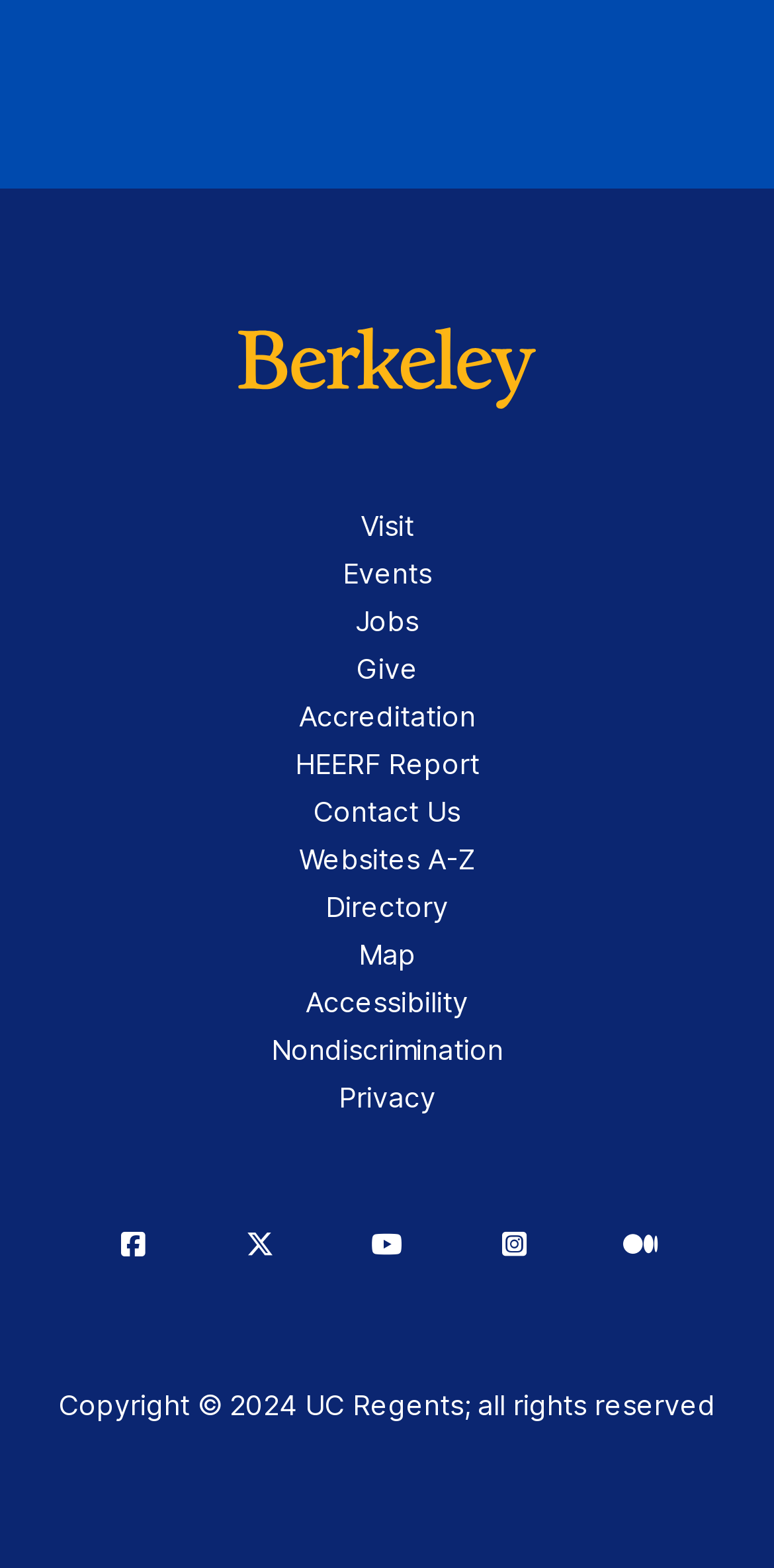Determine the bounding box coordinates of the clickable area required to perform the following instruction: "Click on Personalisation". The coordinates should be represented as four float numbers between 0 and 1: [left, top, right, bottom].

None